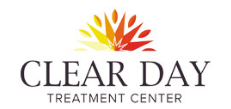What is written below the emblem?
Could you answer the question with a detailed and thorough explanation?

The question asks about the text written below the sunburst emblem in the logo of Clear Day Treatment Center. According to the caption, below the emblem, the name 'CLEAR DAY' is prominently displayed in bold, elegant lettering, followed by the words 'TREATMENT CENTER' in a smaller font.